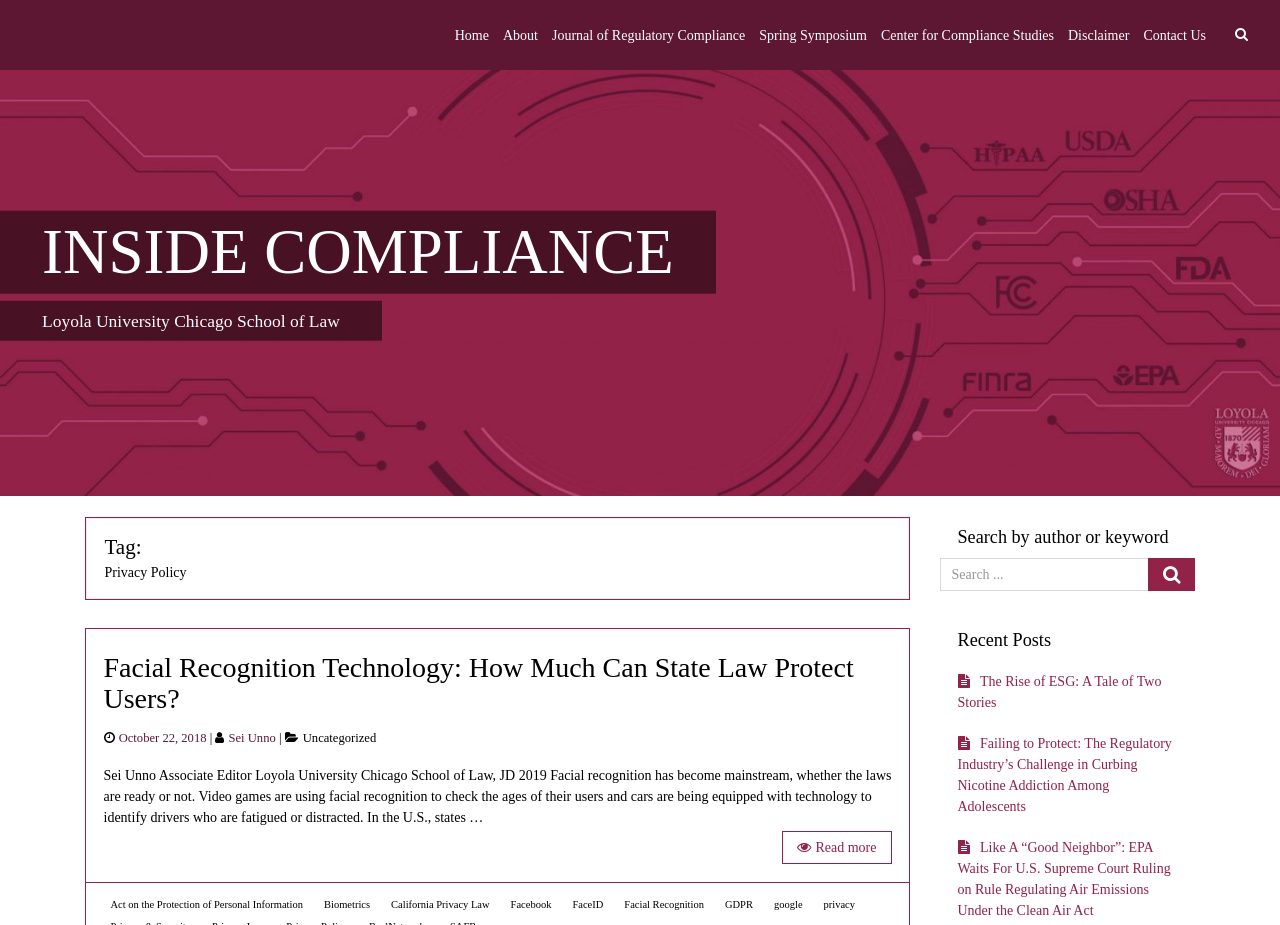What is the search button icon?
Look at the screenshot and provide an in-depth answer.

I found the answer by looking at the button element located at [0.897, 0.603, 0.934, 0.639] which is a child element of the search element and has the icon ''.